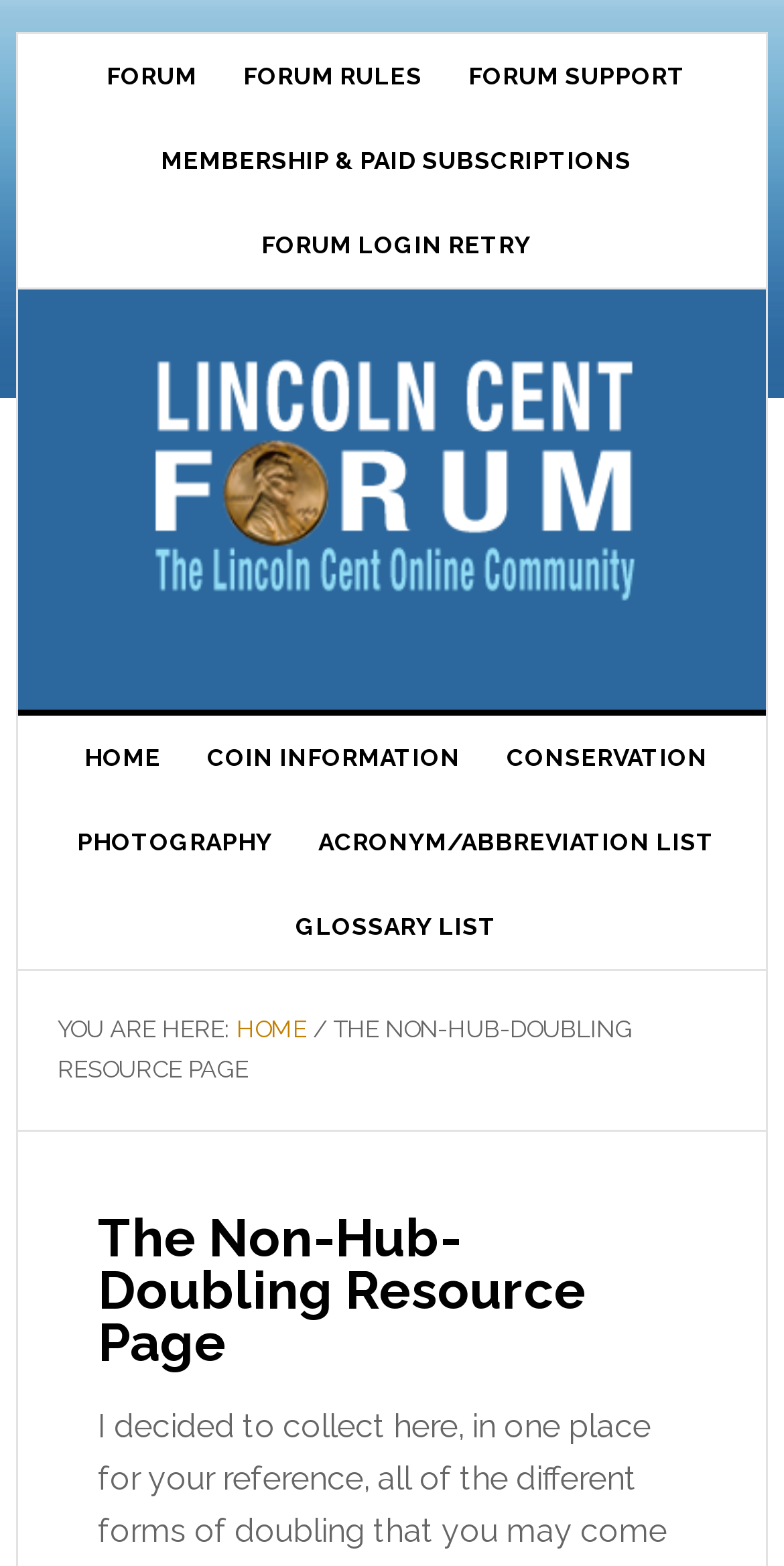Locate the bounding box coordinates of the clickable area to execute the instruction: "visit home page". Provide the coordinates as four float numbers between 0 and 1, represented as [left, top, right, bottom].

[0.077, 0.457, 0.236, 0.511]